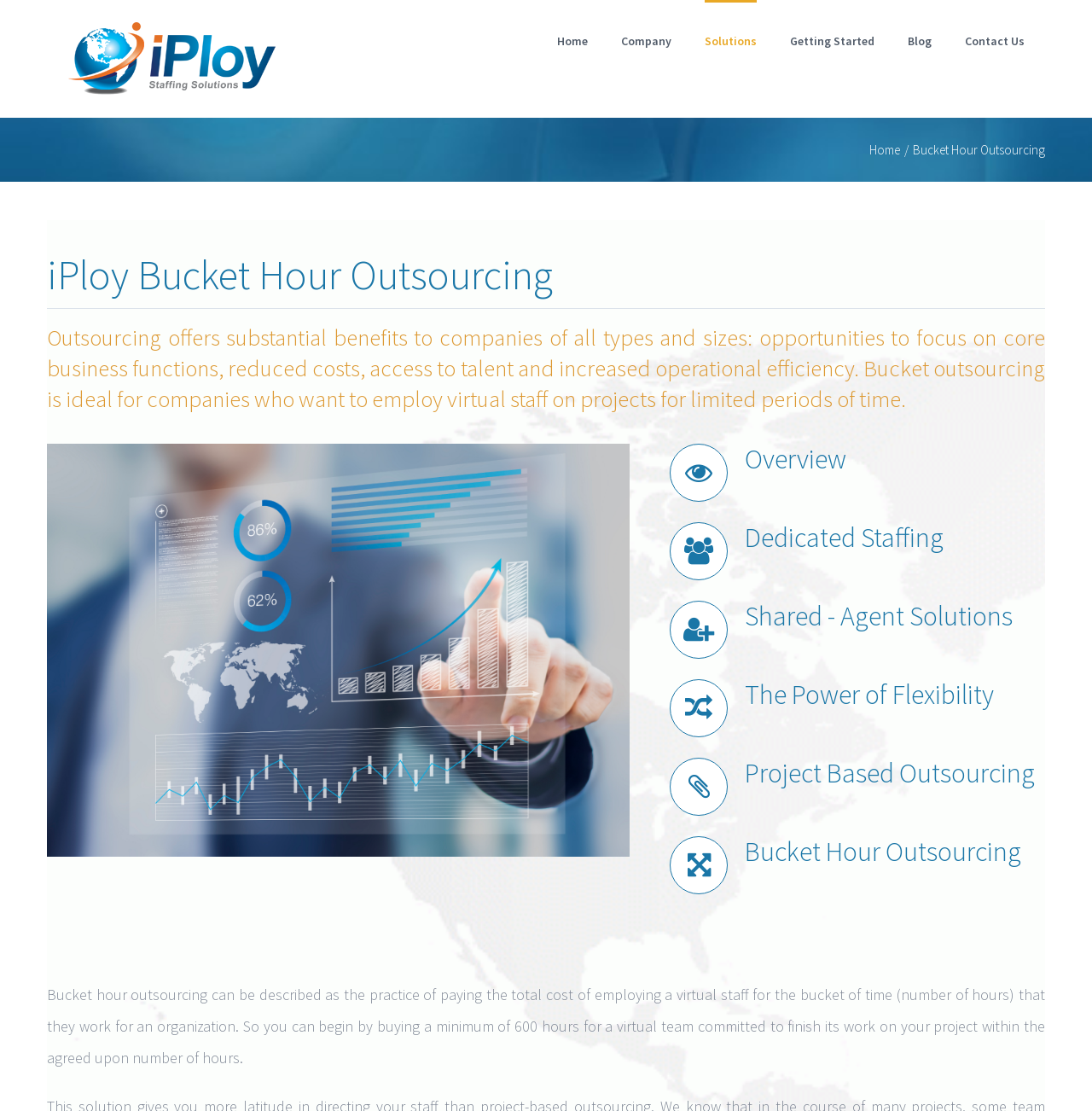Reply to the question with a single word or phrase:
What is bucket hour outsourcing?

Paying for virtual staff by the hour